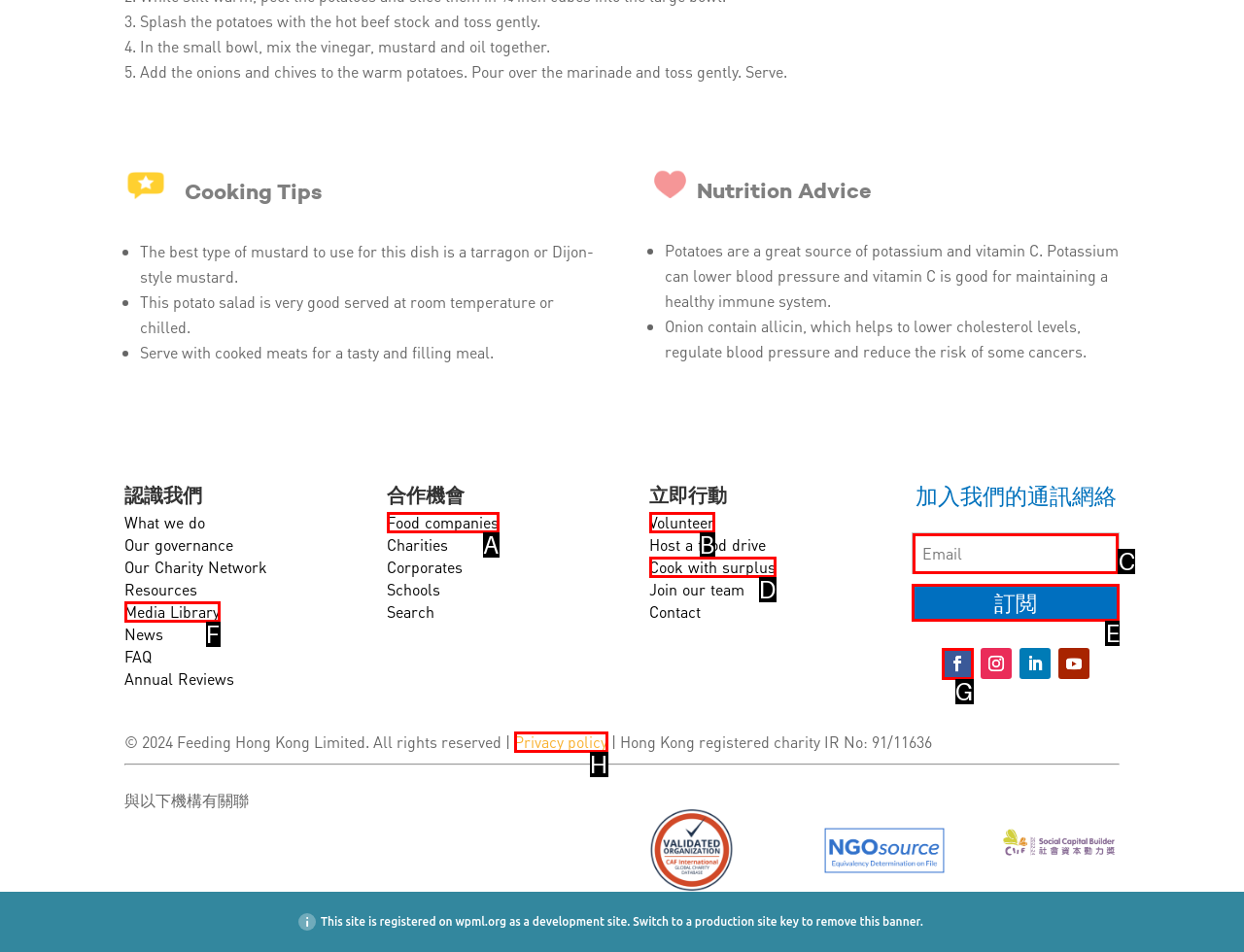From the given choices, identify the element that matches: Privacy policy
Answer with the letter of the selected option.

H